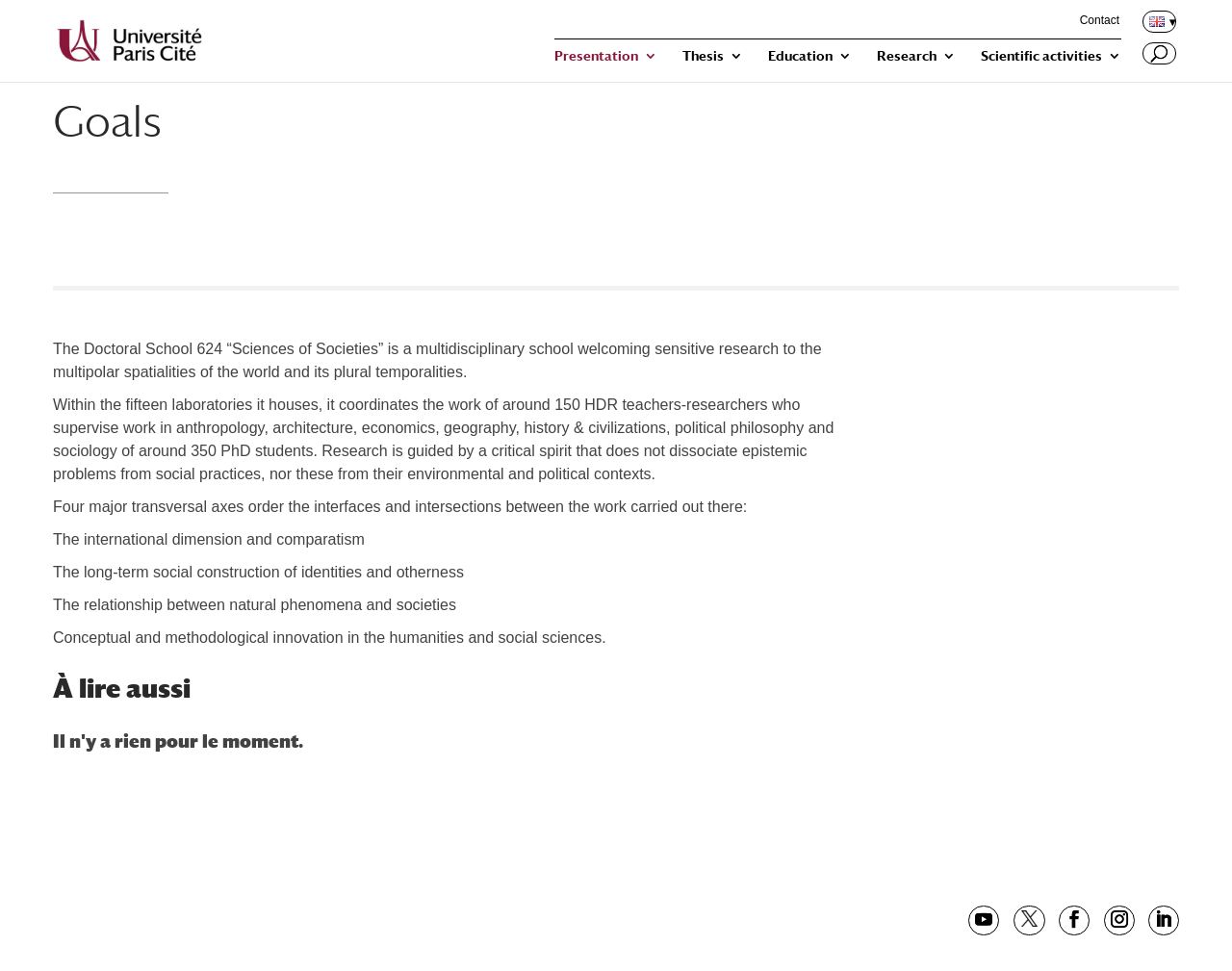Using the element description: "Scientific activities", determine the bounding box coordinates. The coordinates should be in the format [left, top, right, bottom], with values between 0 and 1.

[0.796, 0.051, 0.91, 0.084]